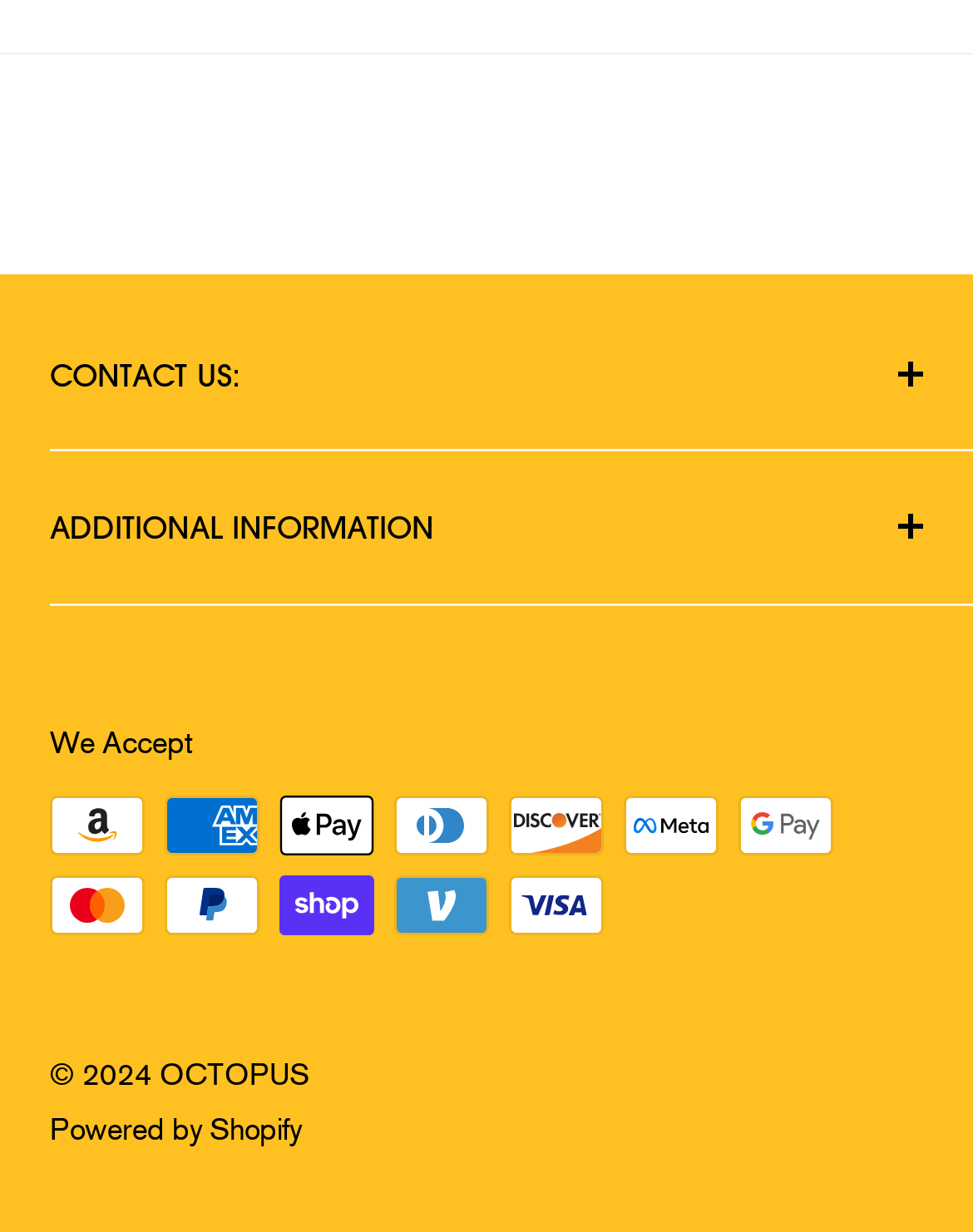Please find the bounding box for the UI element described by: "Powered by Shopify".

[0.051, 0.903, 0.31, 0.931]